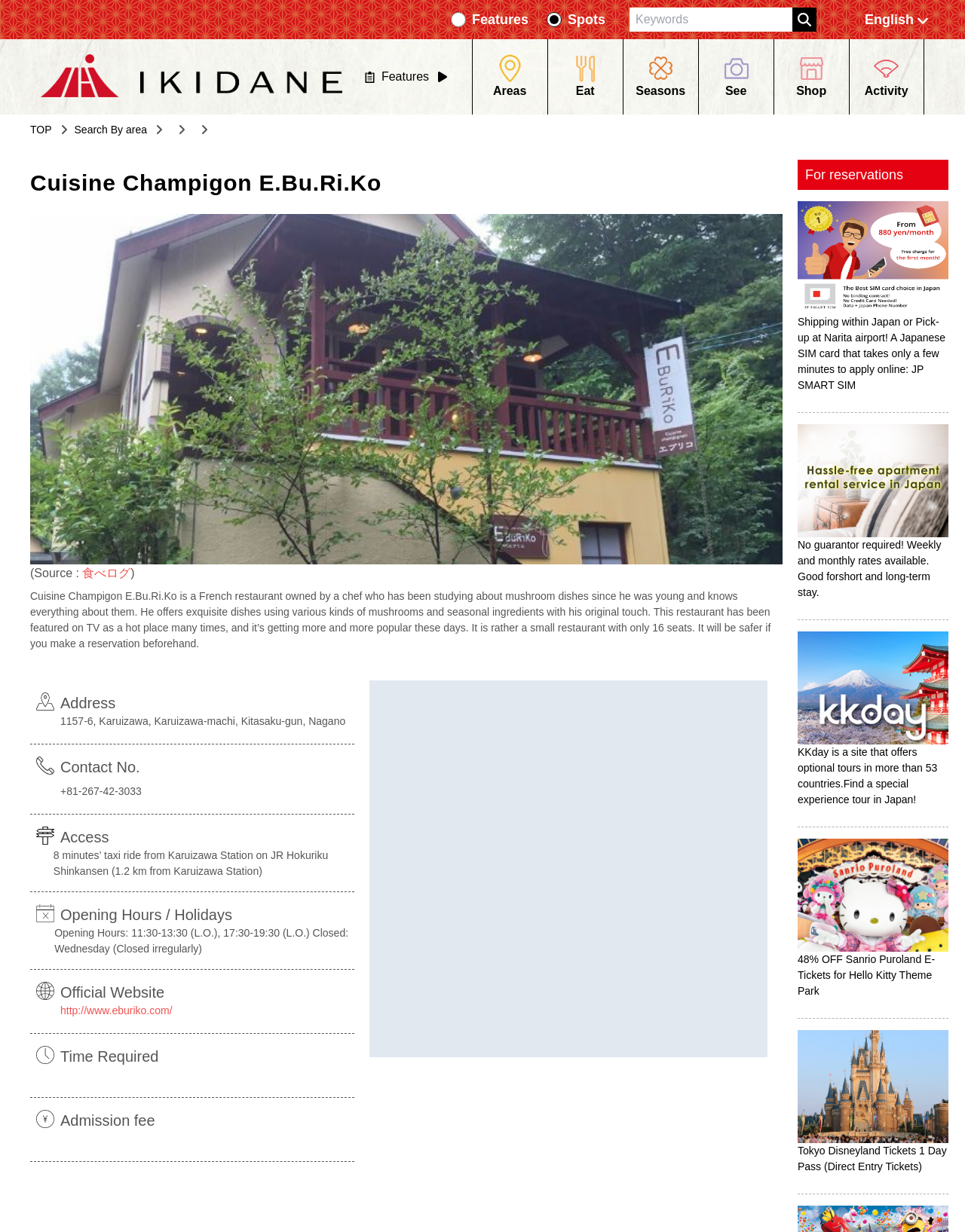Identify the bounding box for the described UI element. Provide the coordinates in (top-left x, top-left y, bottom-right x, bottom-right y) format with values ranging from 0 to 1: parent_node: Features name="q" placeholder="Keywords"

[0.652, 0.006, 0.821, 0.026]